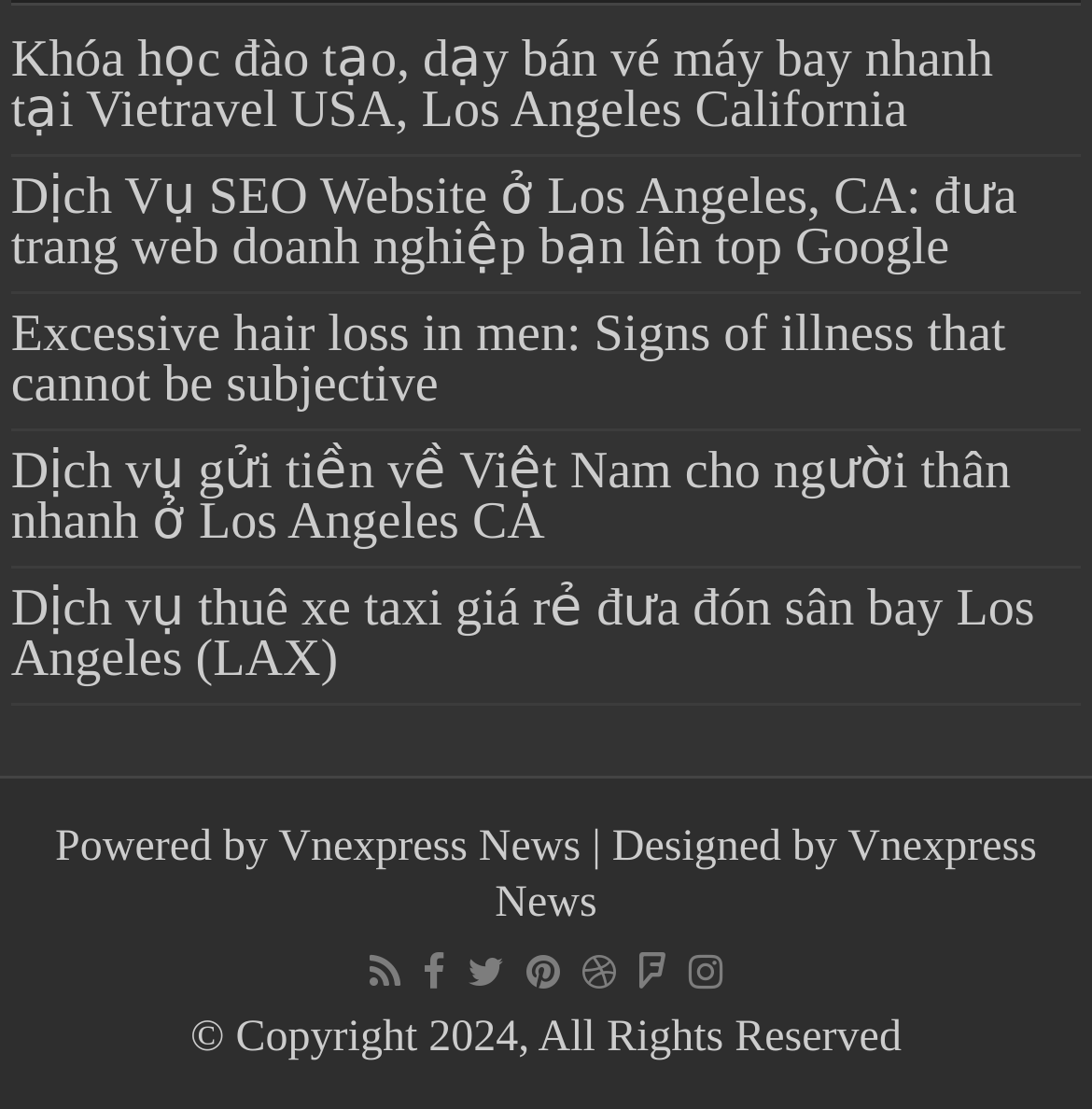What is the text of the second heading?
Observe the image and answer the question with a one-word or short phrase response.

Dịch Vụ SEO Website ở Los Angeles, CA: đưa trang web doanh nghiệp bạn lên top Google